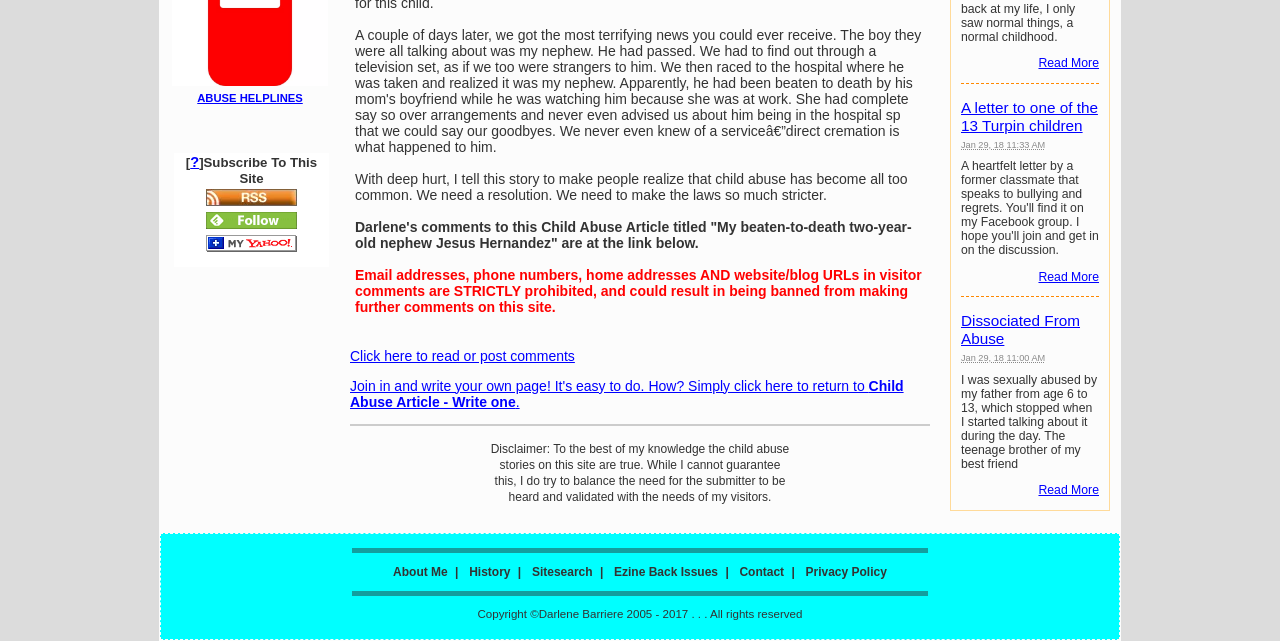Identify the bounding box coordinates of the HTML element based on this description: "Dissociated From Abuse".

[0.751, 0.487, 0.844, 0.542]